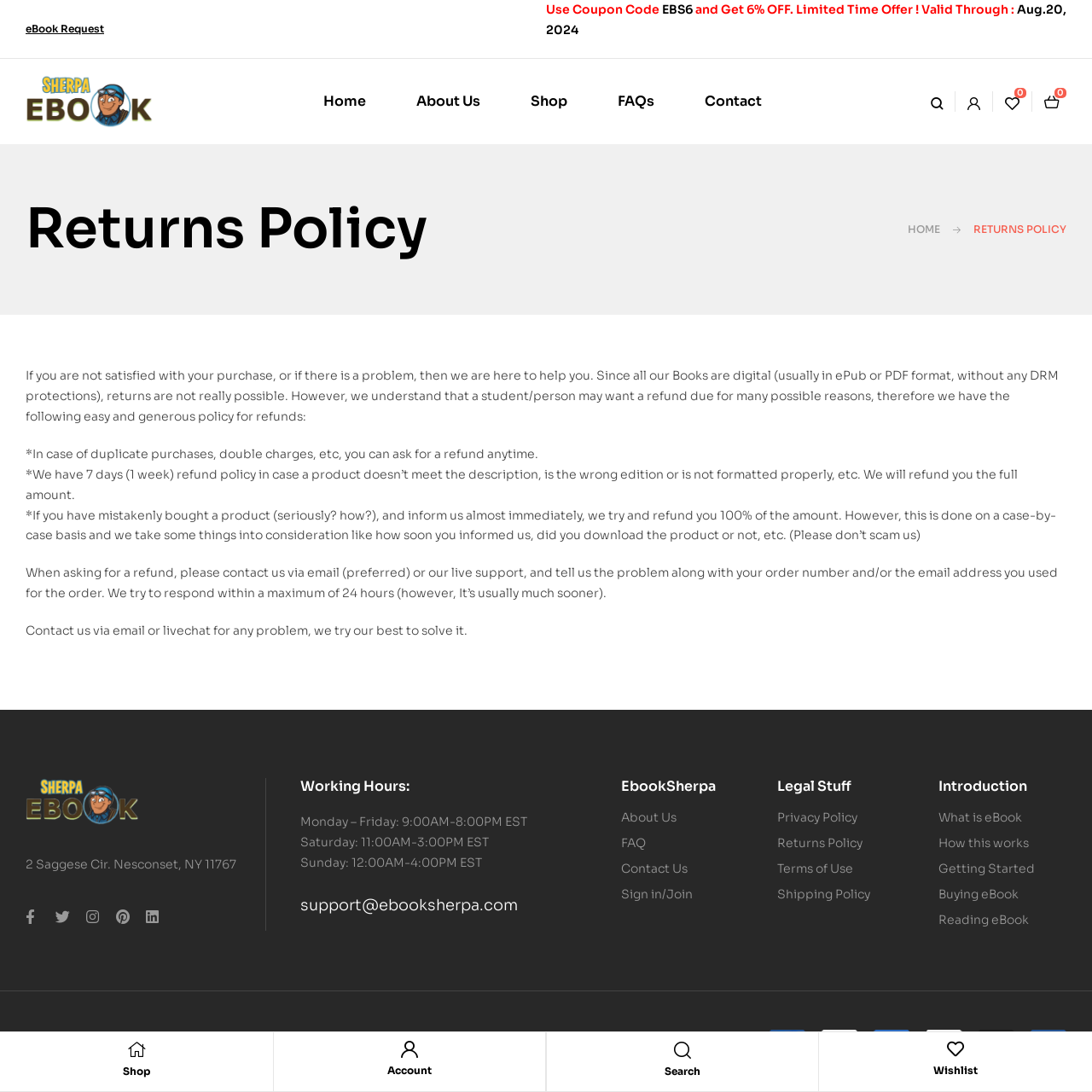Using the format (top-left x, top-left y, bottom-right x, bottom-right y), and given the element description, identify the bounding box coordinates within the screenshot: What is eBook

[0.86, 0.74, 0.974, 0.758]